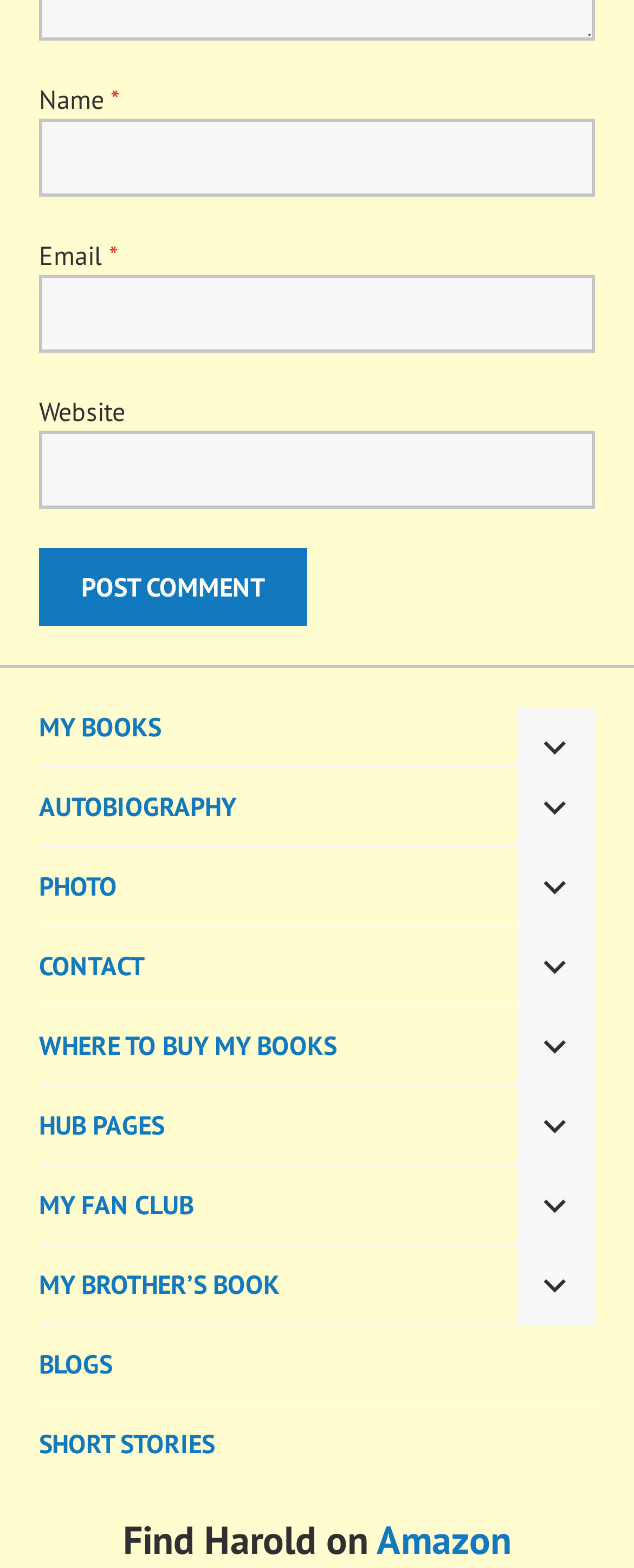How many links are there in the menu?
Please give a well-detailed answer to the question.

The menu contains links to 'MY BOOKS', 'AUTOBIOGRAPHY', 'PHOTO', 'CONTACT', 'WHERE TO BUY MY BOOKS', 'HUB PAGES', 'MY FAN CLUB', 'MY BROTHER’S BOOK', and 'BLOGS', as well as a link to 'SHORT STORIES' with a sub-link to 'Amazon'.